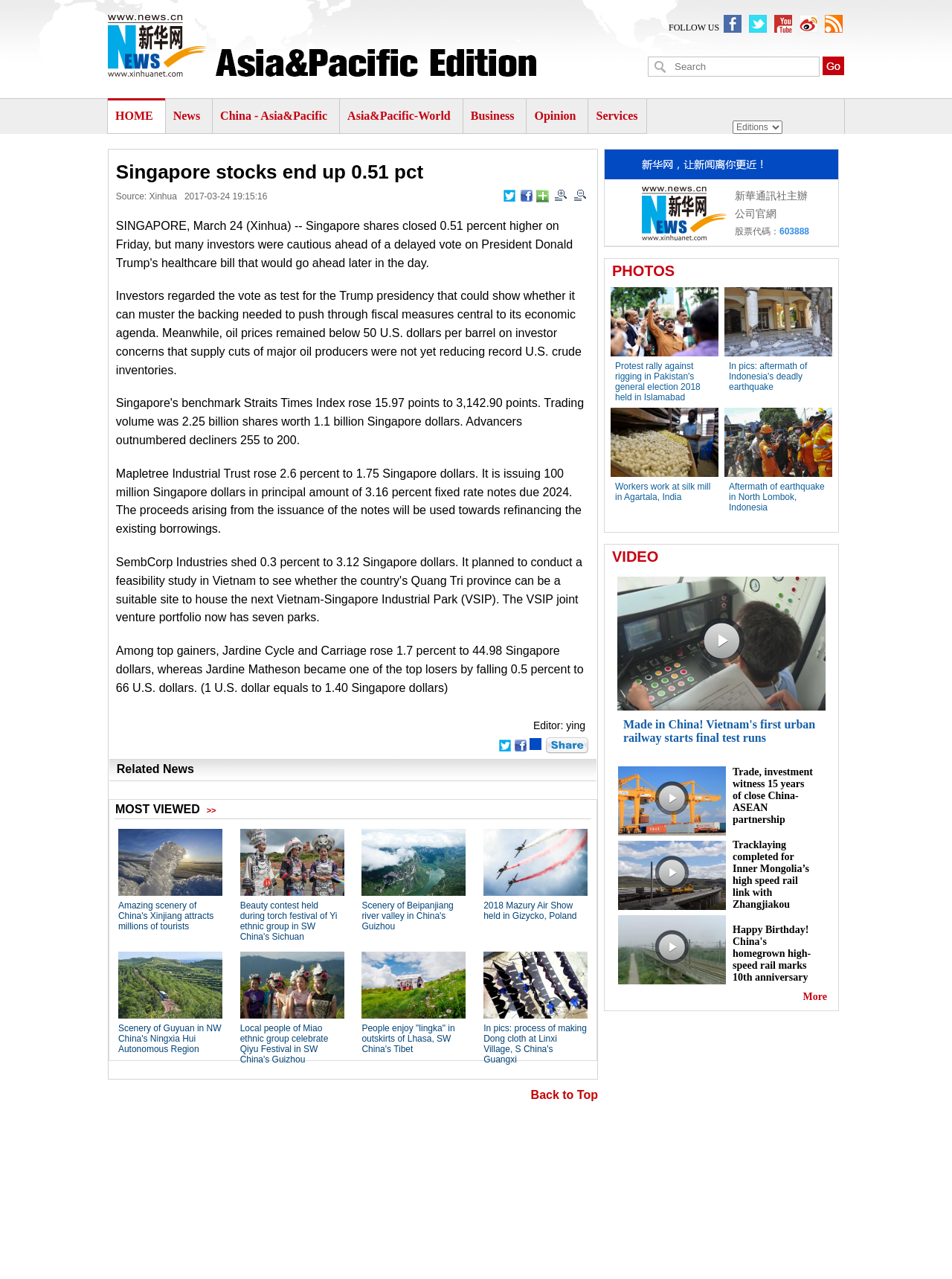What is the name of the trust that rose 2.6 percent to 1.75 Singapore dollars?
Using the image, answer in one word or phrase.

Mapletree Industrial Trust